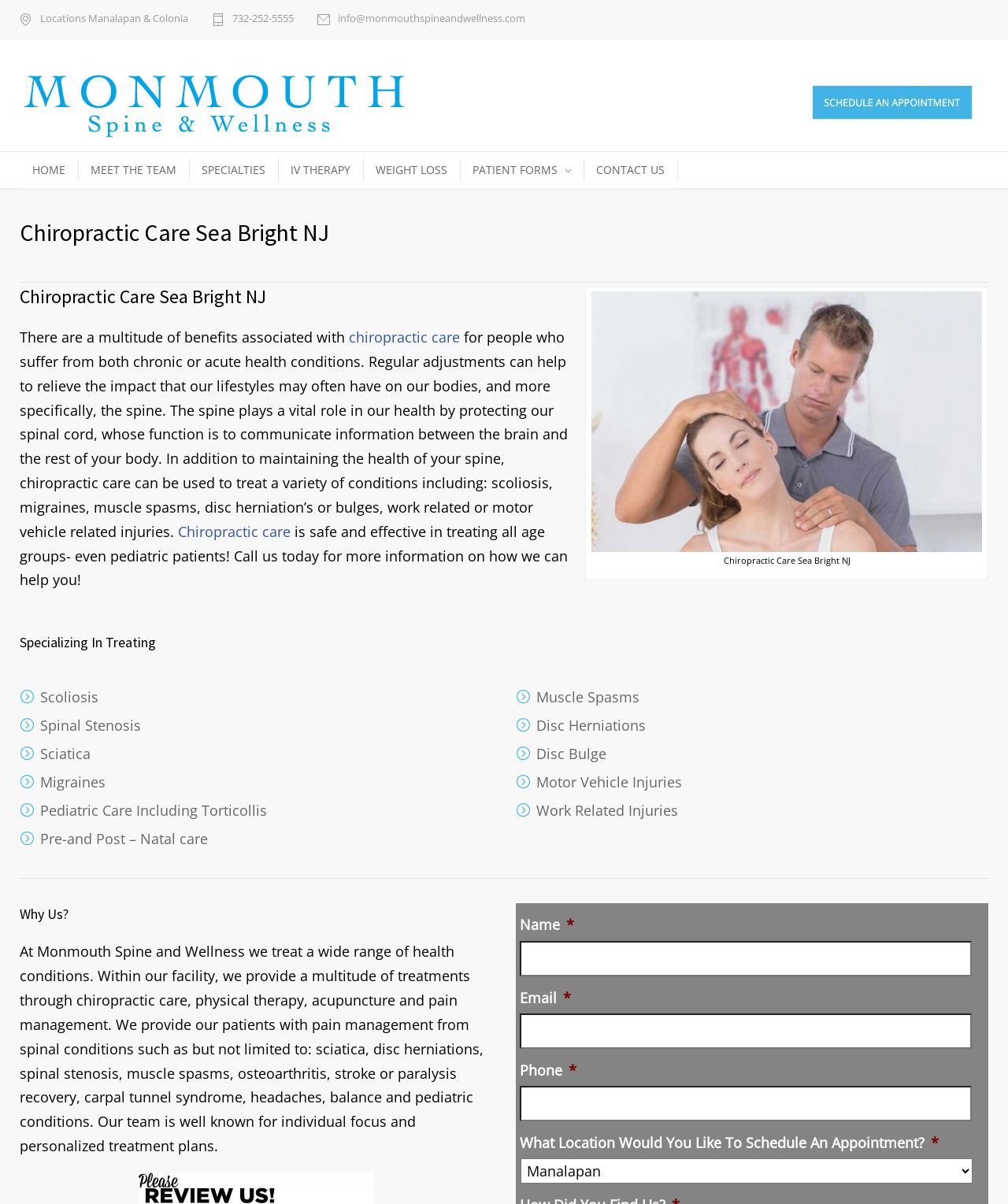Predict the bounding box coordinates of the area that should be clicked to accomplish the following instruction: "Call the phone number". The bounding box coordinates should consist of four float numbers between 0 and 1, i.e., [left, top, right, bottom].

[0.21, 0.011, 0.291, 0.022]